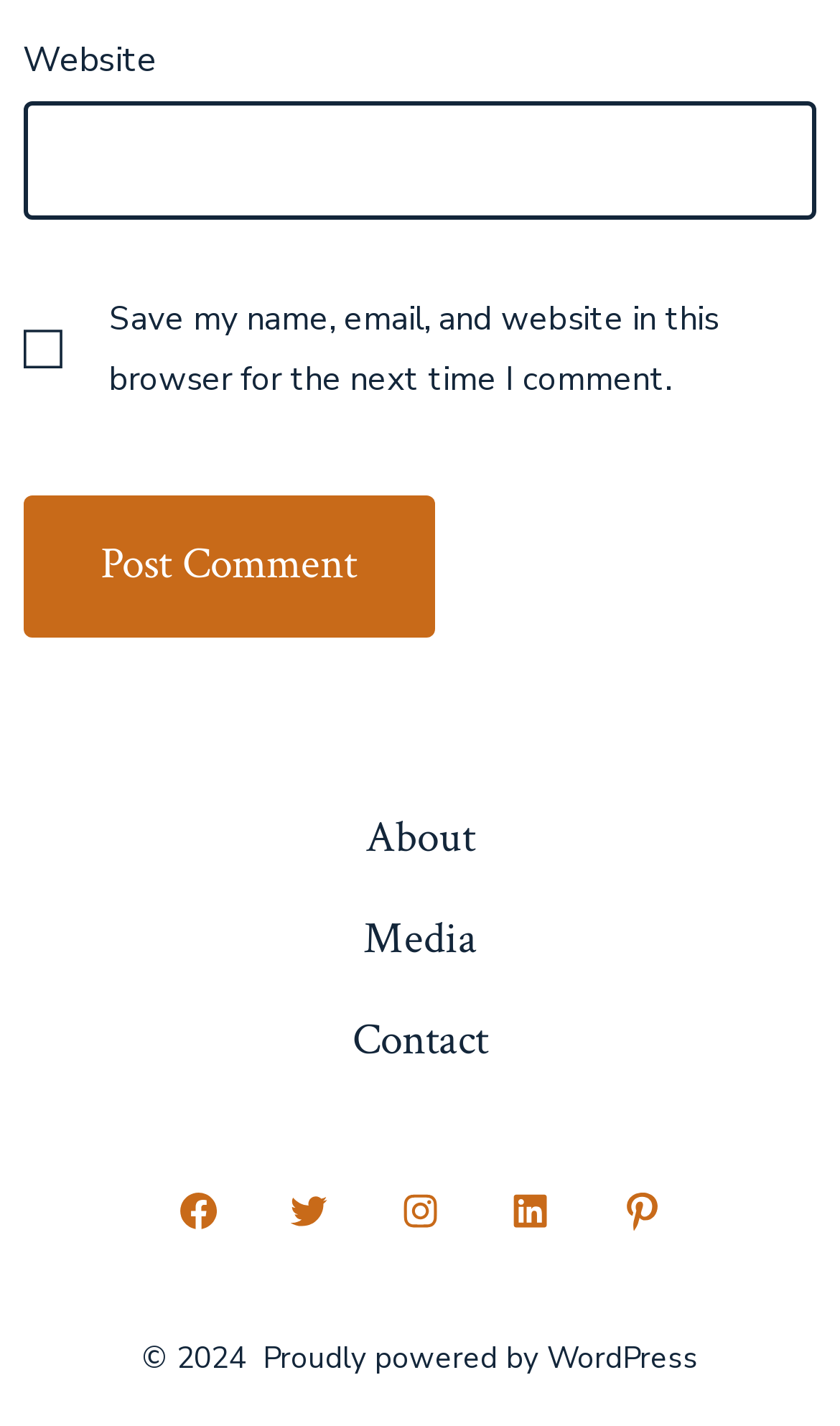What is the copyright year?
Analyze the screenshot and provide a detailed answer to the question.

The copyright year is mentioned as 2024, indicating that the website's content is copyrighted until that year.